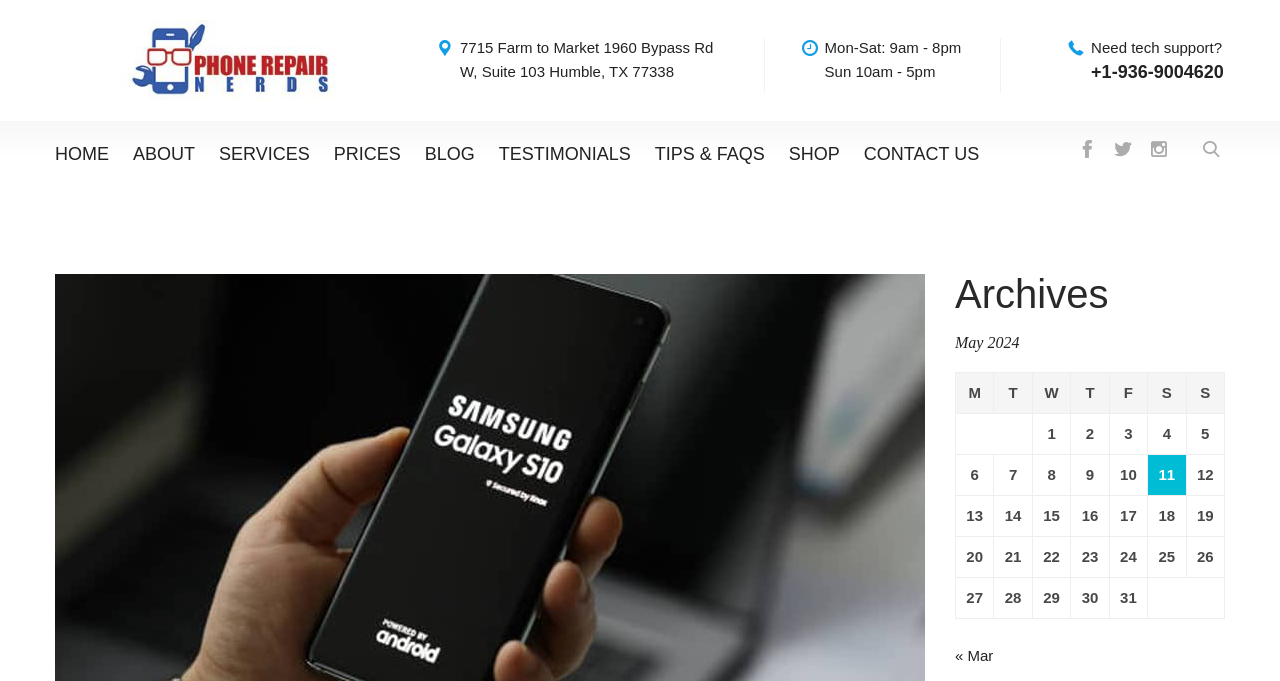Refer to the image and provide an in-depth answer to the question: 
What is the phone number to contact the Samsung repair service?

I found the phone number by looking at the link element located next to the 'Need tech support?' text, which provides the phone number to contact the Samsung repair service.